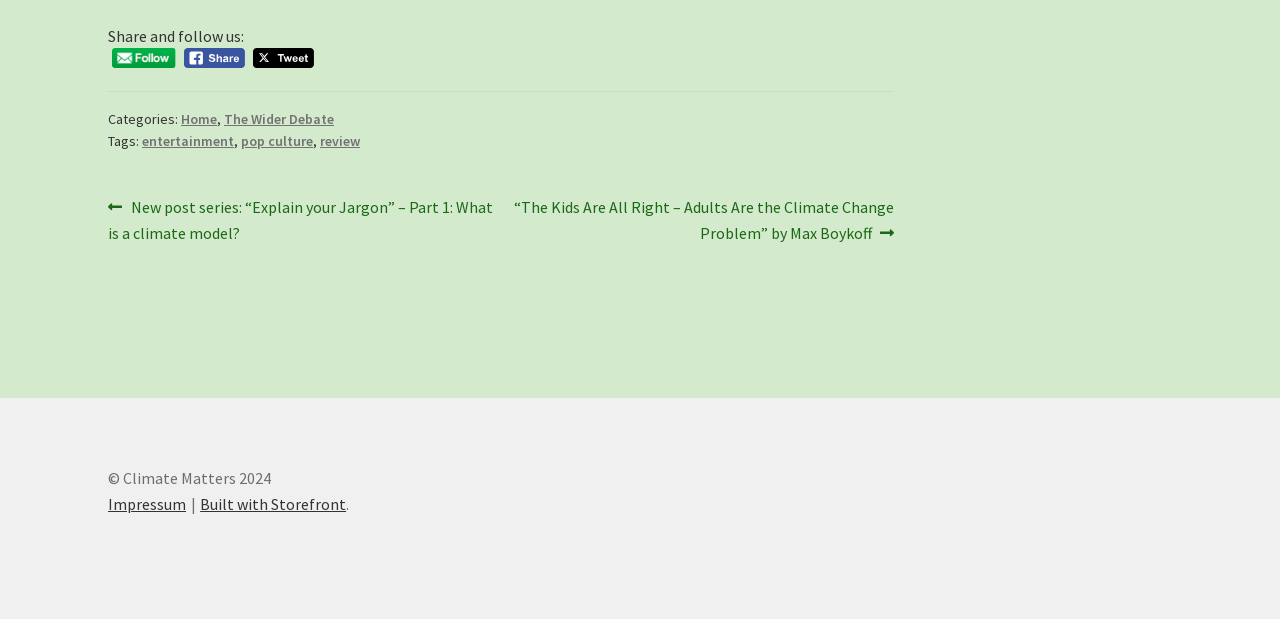Show me the bounding box coordinates of the clickable region to achieve the task as per the instruction: "View the Impressum page".

[0.084, 0.798, 0.145, 0.83]